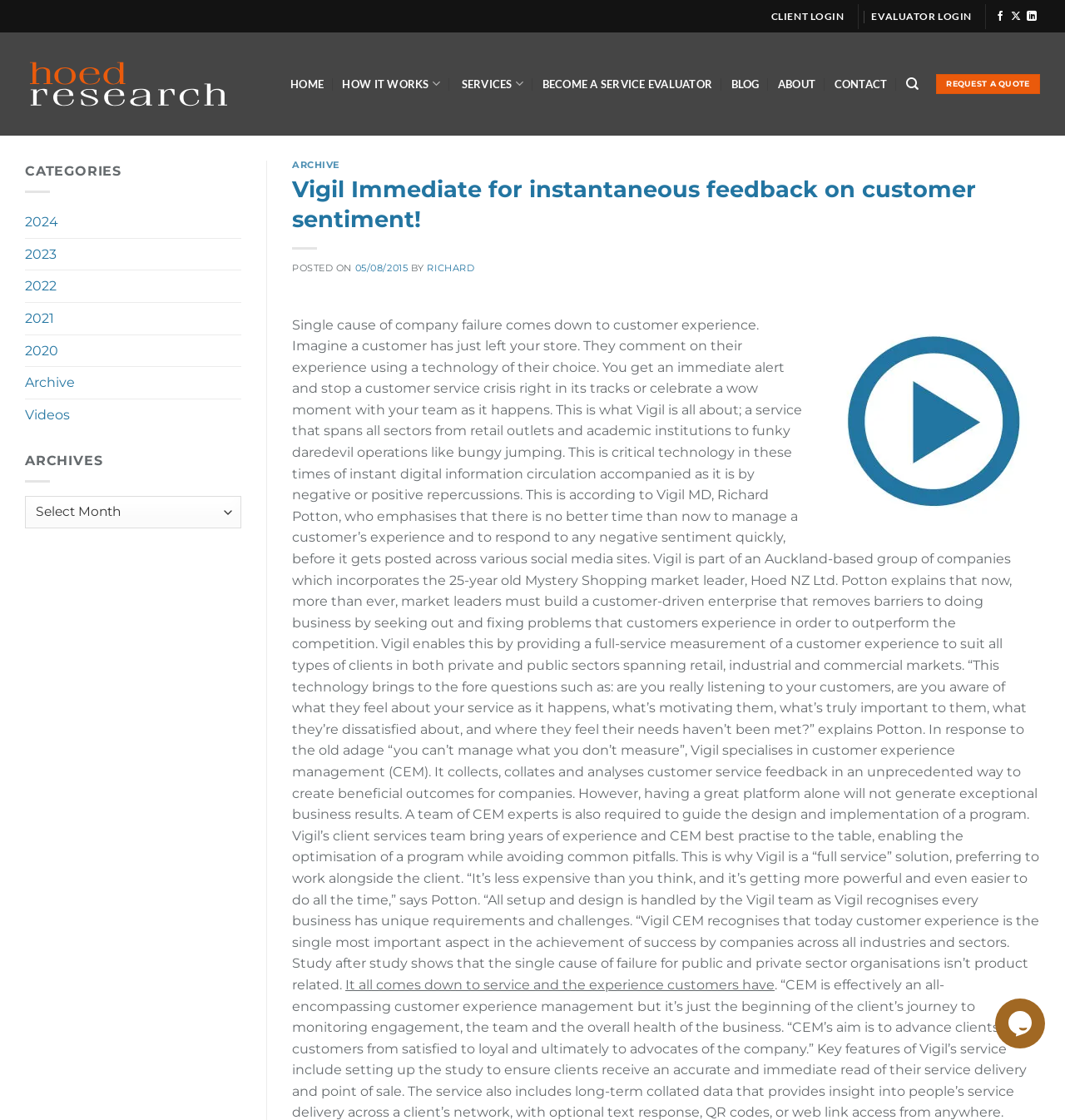How many years of experience does Hoed NZ Ltd have?
Please look at the screenshot and answer using one word or phrase.

25